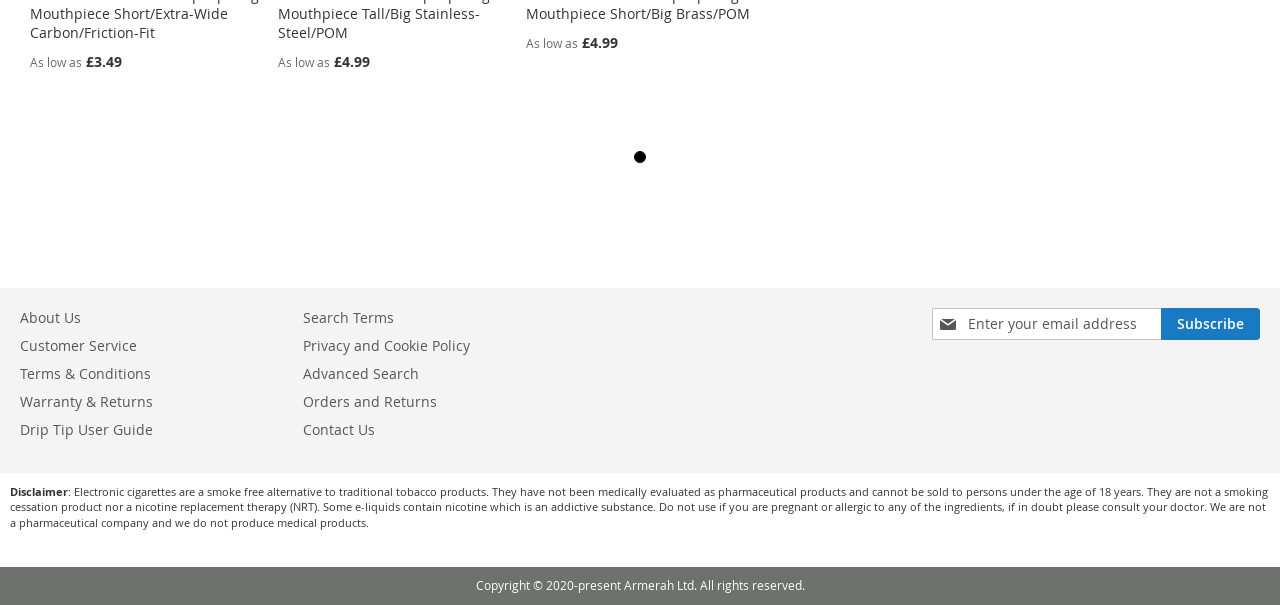Please identify the coordinates of the bounding box that should be clicked to fulfill this instruction: "View orders and returns".

[0.237, 0.631, 0.341, 0.695]